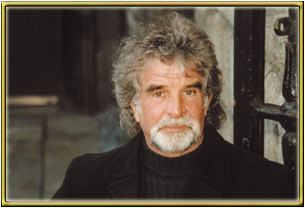Answer the question with a single word or phrase: 
What is the man wearing under his coat?

Black turtleneck